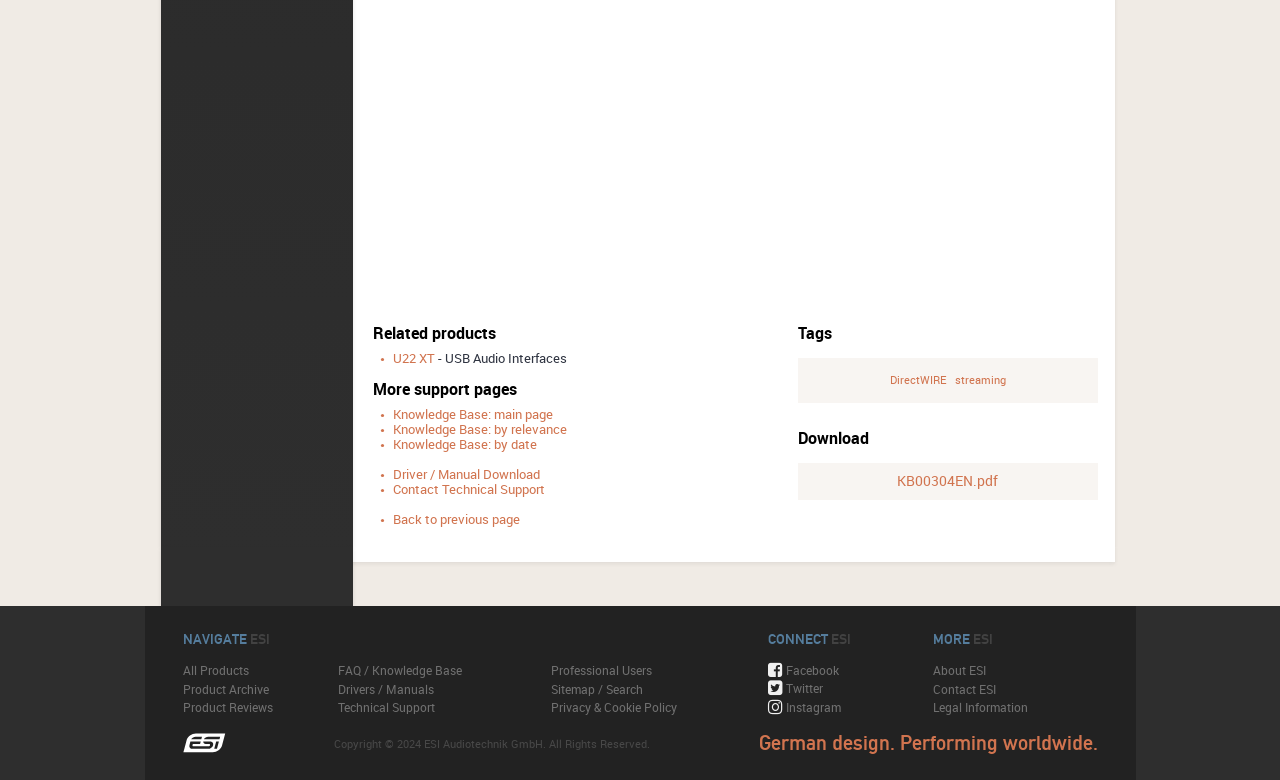Please give a one-word or short phrase response to the following question: 
What is the name of the related product?

U22 XT